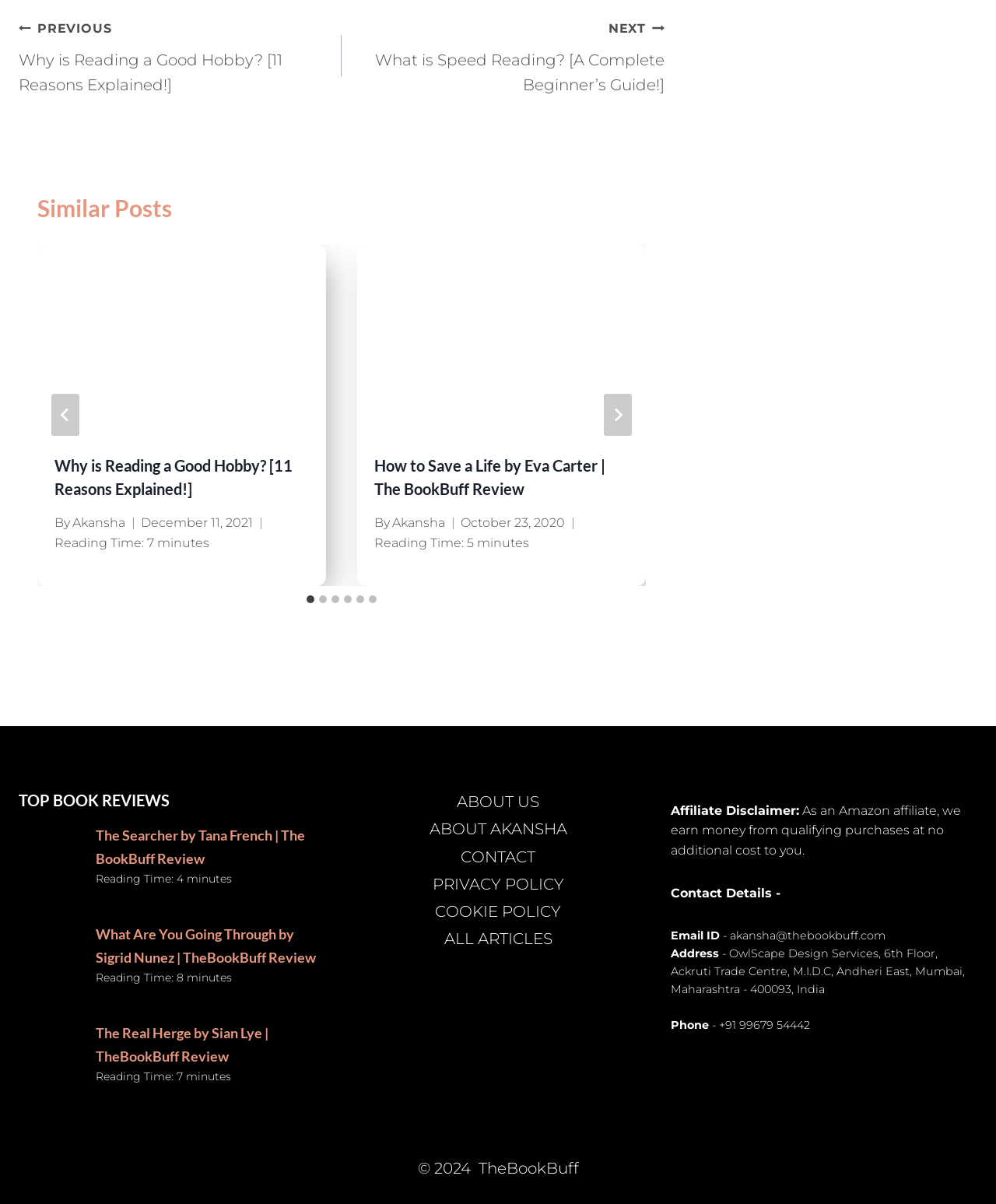Please locate the bounding box coordinates of the element that should be clicked to achieve the given instruction: "Select the '2 of 6' slide".

[0.359, 0.203, 0.648, 0.487]